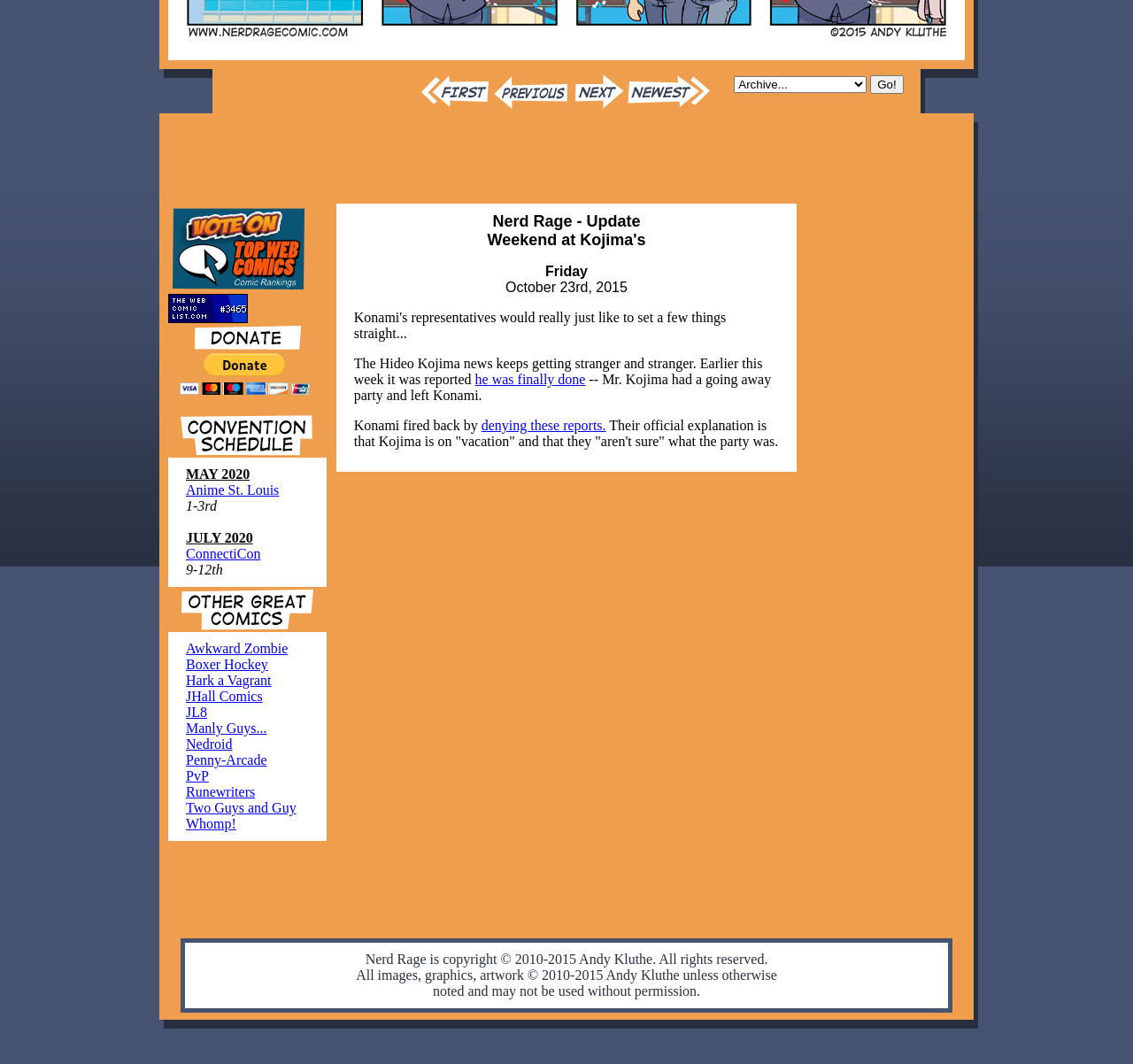Extract the bounding box for the UI element that matches this description: "PvP".

[0.164, 0.722, 0.184, 0.736]